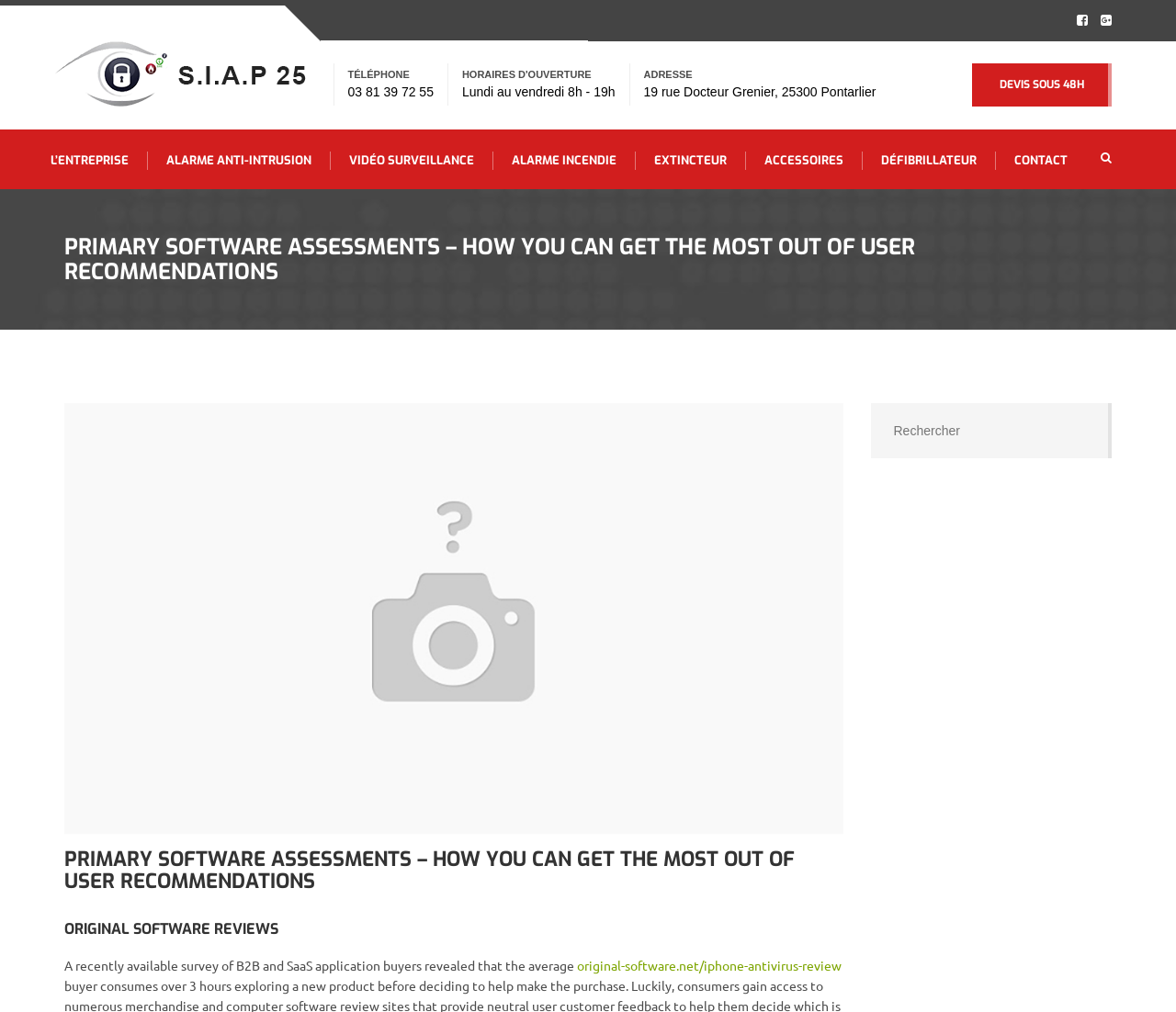Answer the following query concisely with a single word or phrase:
What is the topic of the webpage?

Software reviews